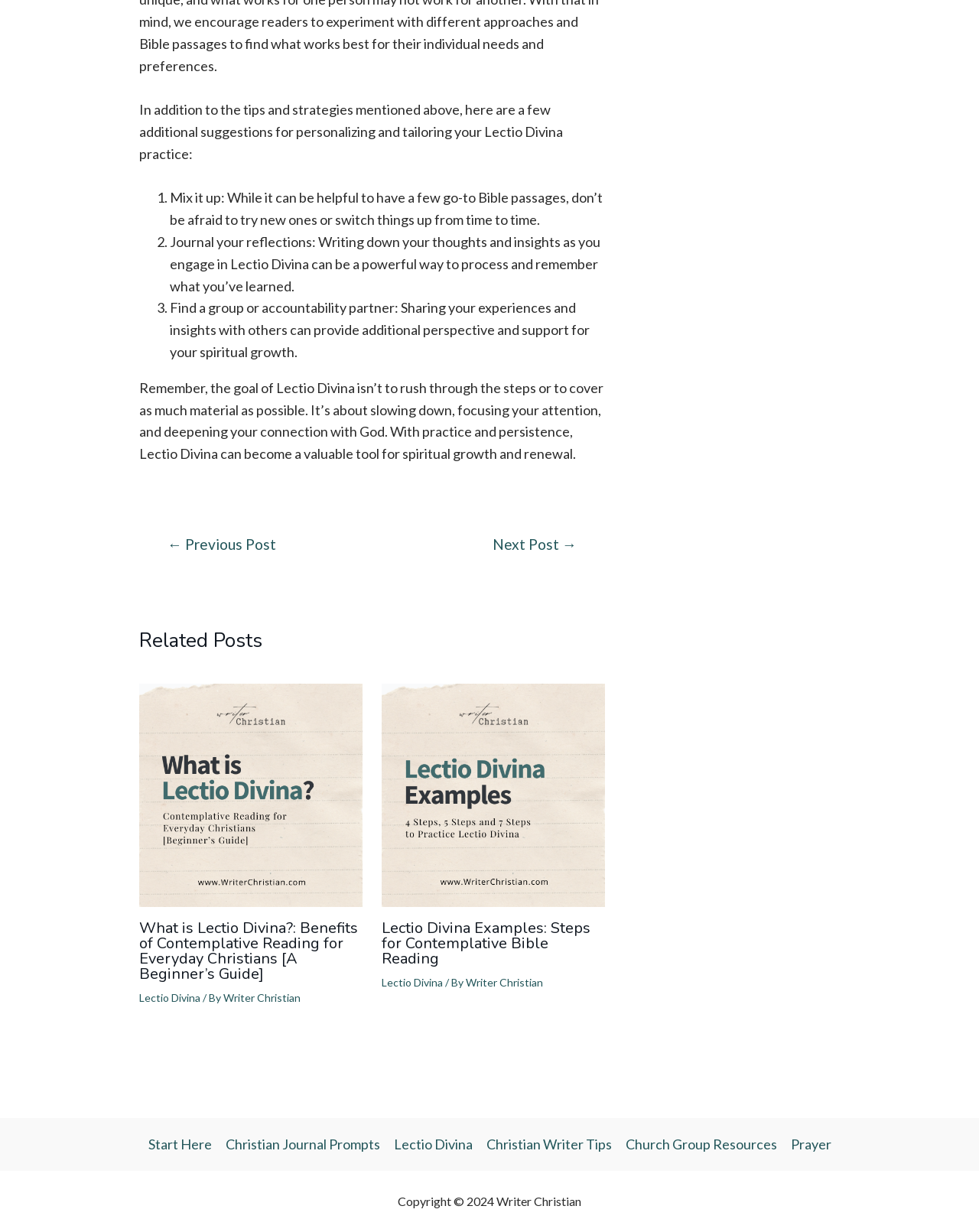Locate the bounding box coordinates of the element I should click to achieve the following instruction: "Click on 'Start Here'".

[0.151, 0.92, 0.223, 0.938]